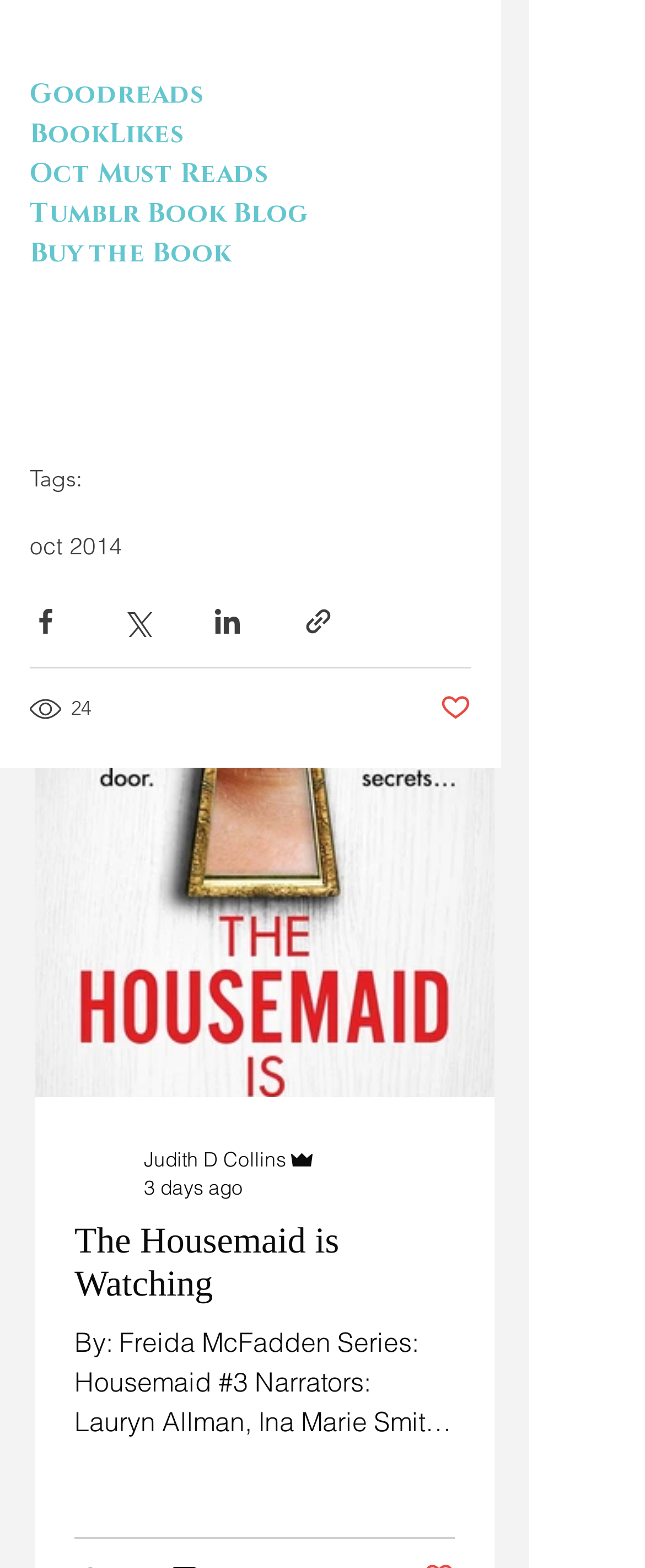How many views does the post have?
Please use the visual content to give a single word or phrase answer.

24 views